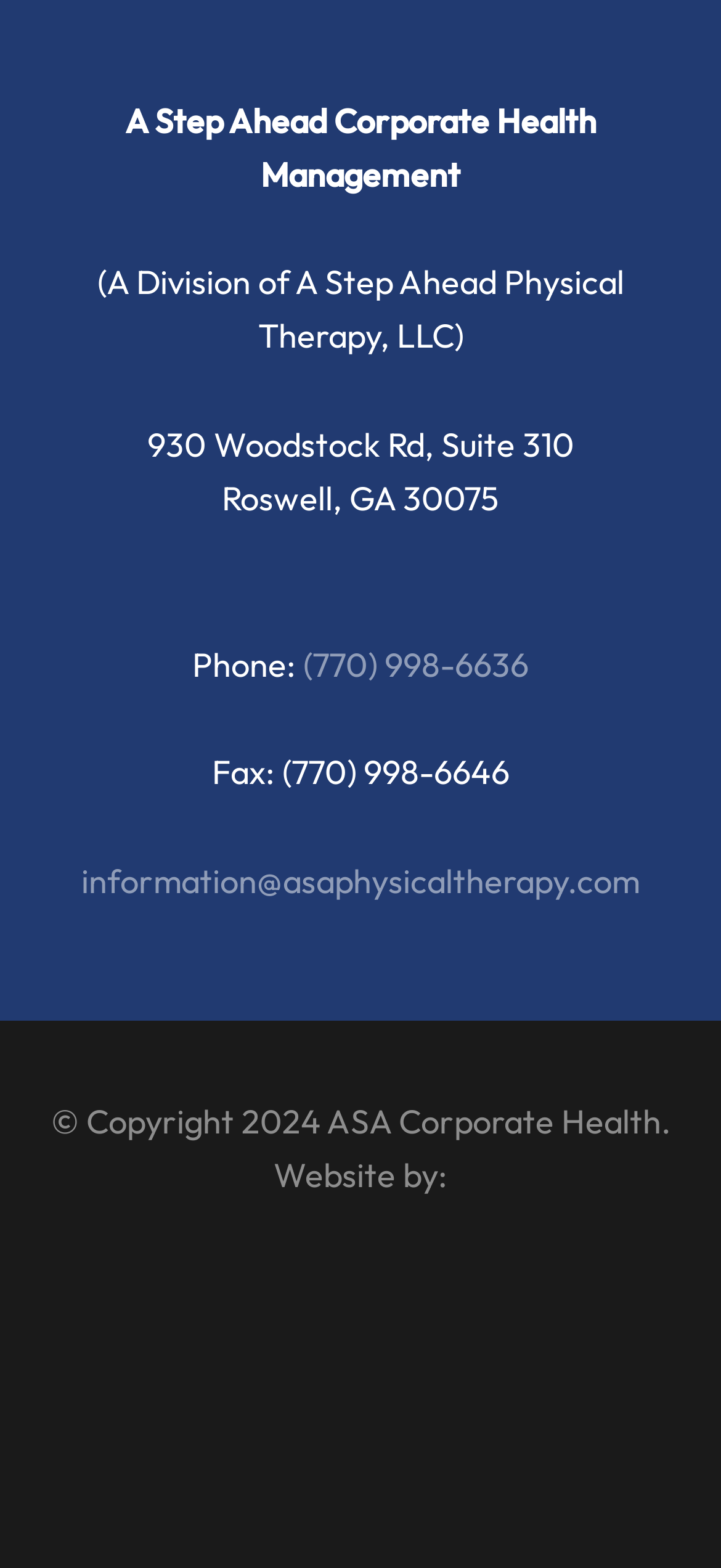What is the company name?
Deliver a detailed and extensive answer to the question.

The company name is obtained from the first StaticText element at the top of the webpage, which reads 'A Step Ahead Corporate Health Management'.